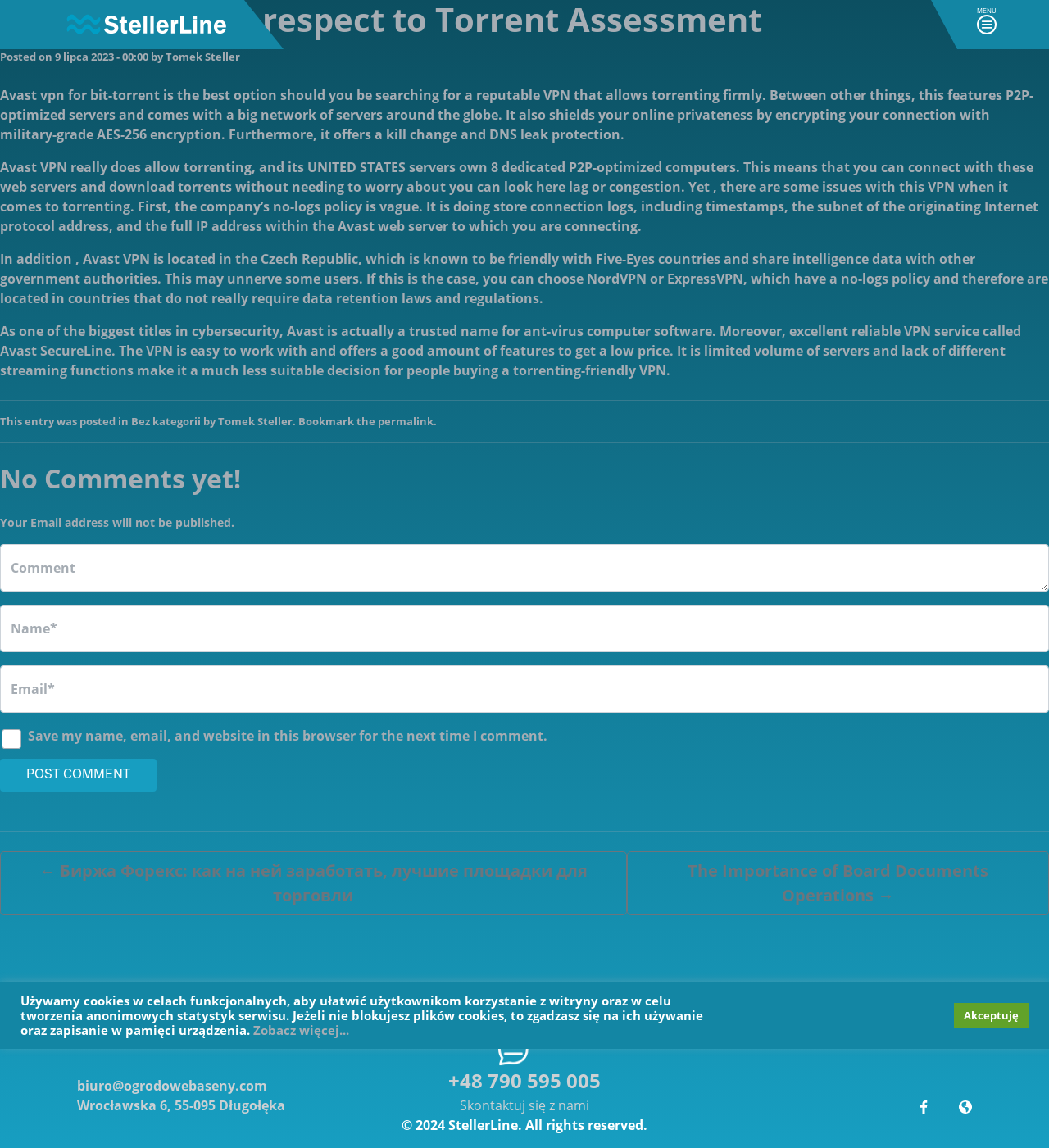What is the encryption method used by Avast VPN?
Provide a well-explained and detailed answer to the question.

According to the webpage, Avast VPN uses military-grade AES-256 encryption to shield users' online privacy by encrypting their connection.